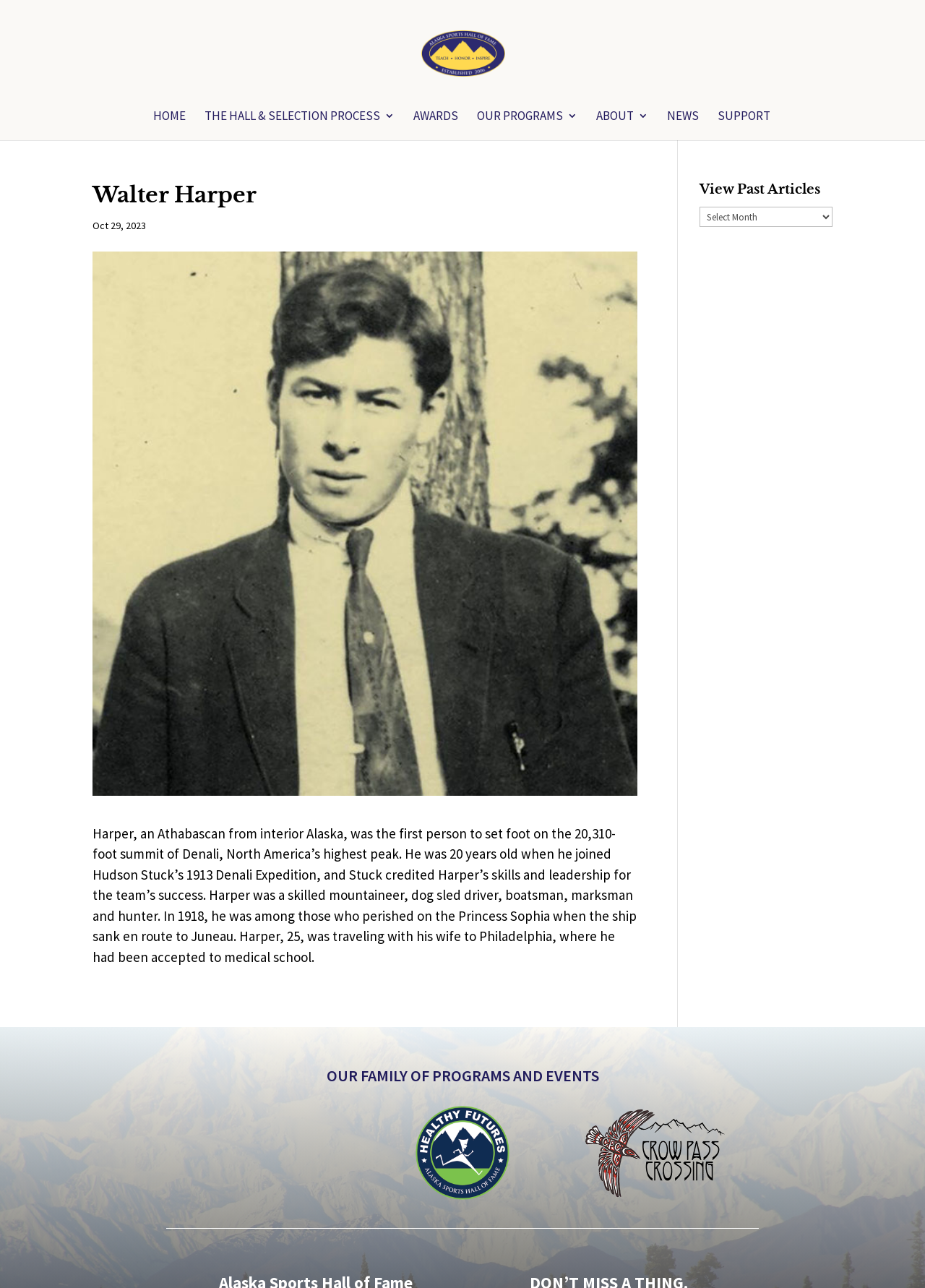Provide a single word or phrase answer to the question: 
What is the name of the organization that Walter Harper is part of?

Alaska Sports Hall of Fame